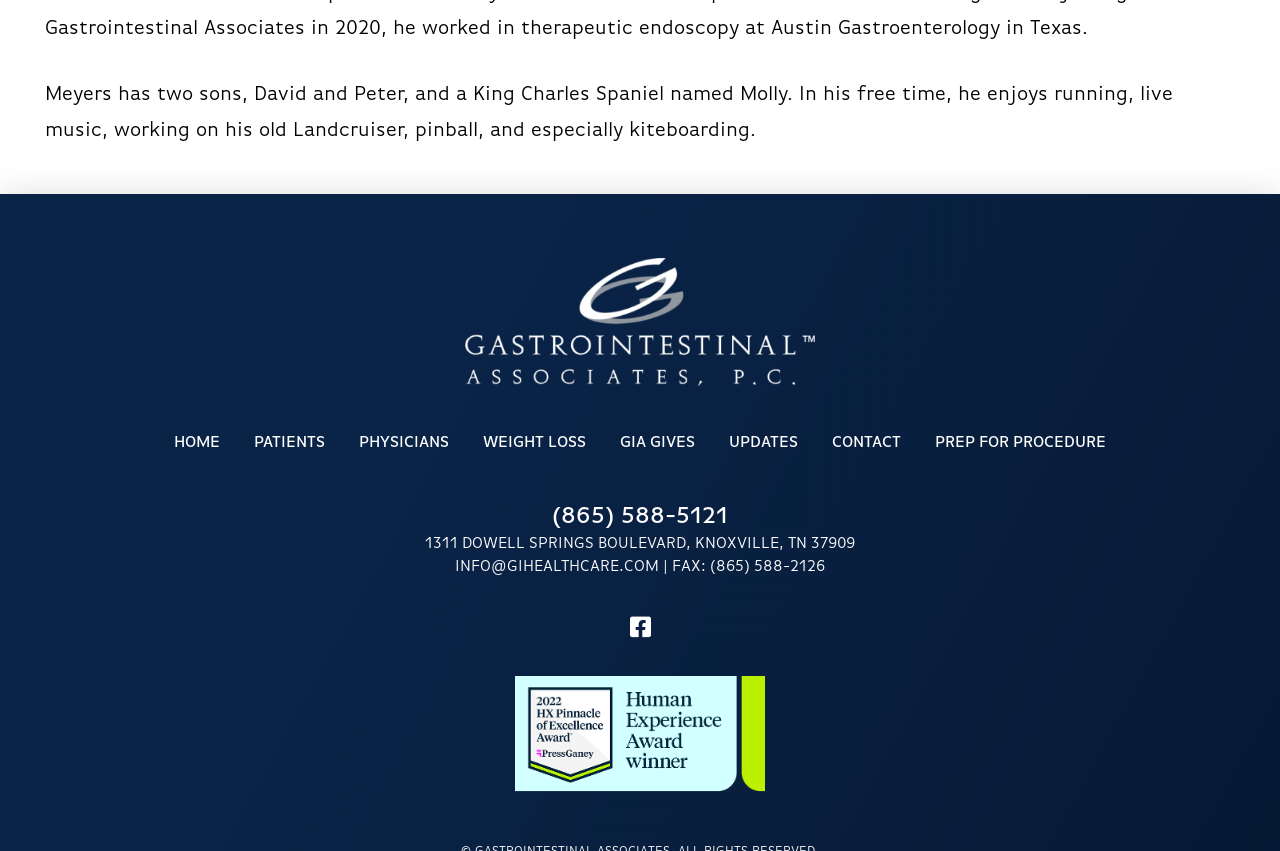Using the description "Prep For Procedure", predict the bounding box of the relevant HTML element.

[0.717, 0.491, 0.877, 0.55]